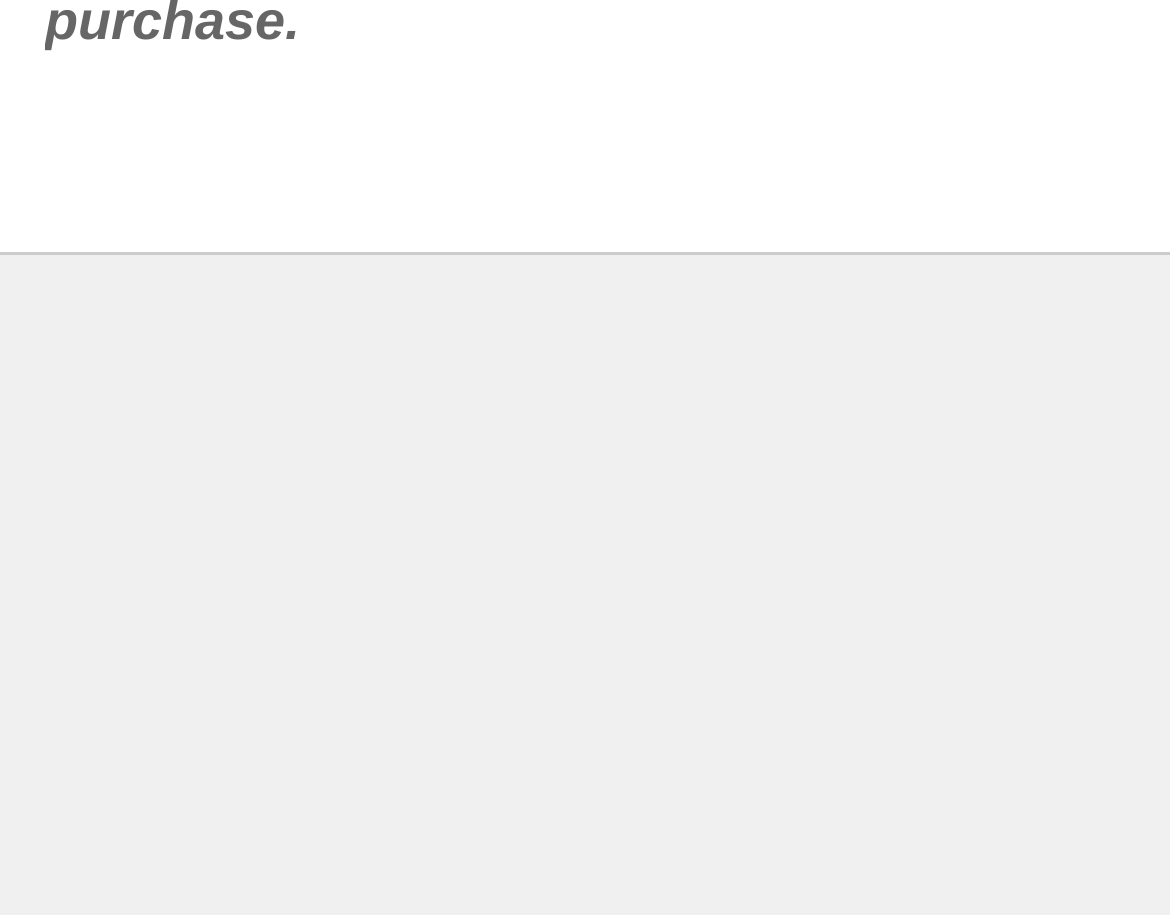Extract the bounding box coordinates of the UI element described by: "Europe". The coordinates should include four float numbers ranging from 0 to 1, e.g., [left, top, right, bottom].

[0.038, 0.658, 0.249, 0.774]